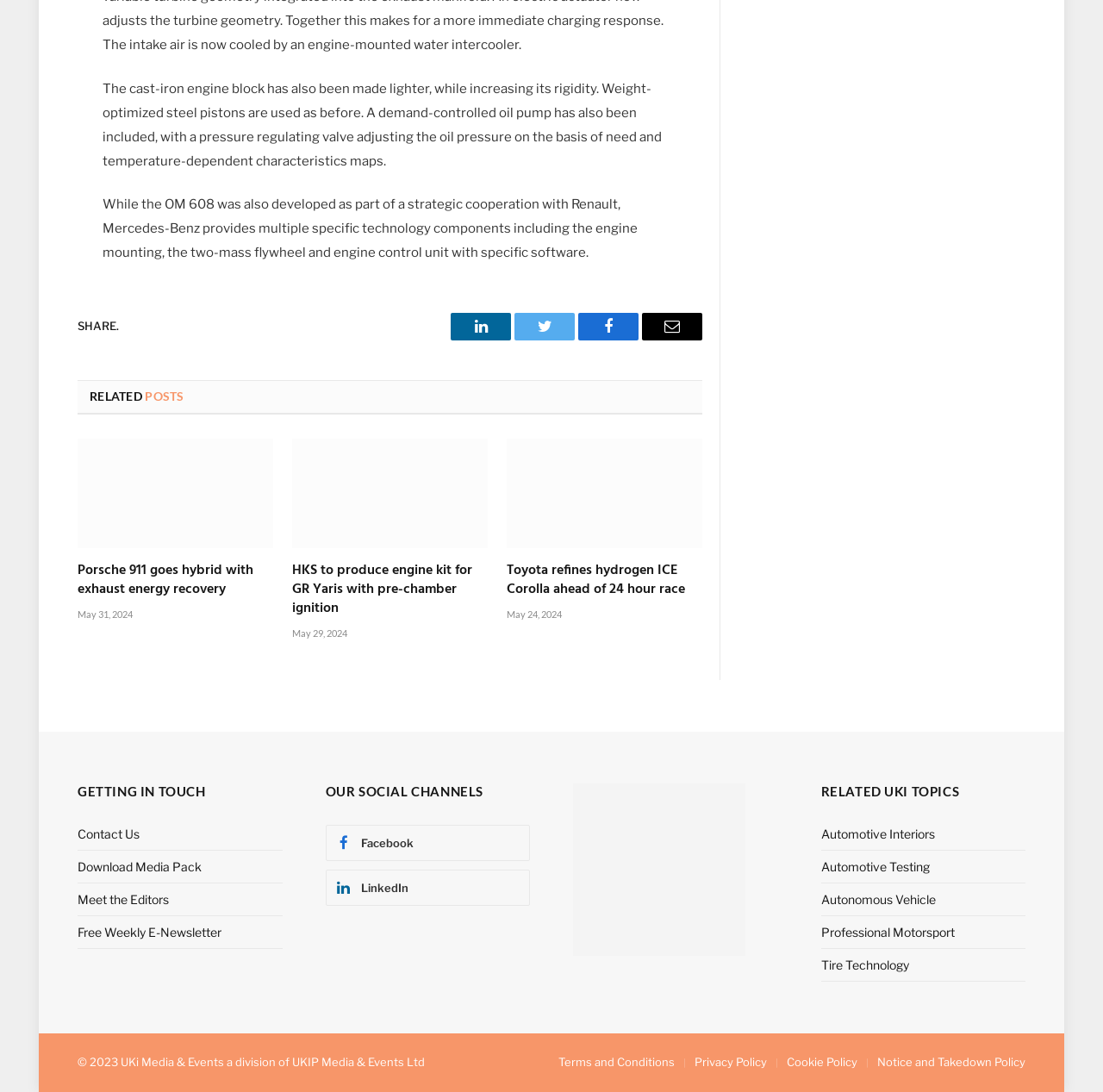Respond with a single word or phrase to the following question:
What is the date of the third related post?

May 24, 2024